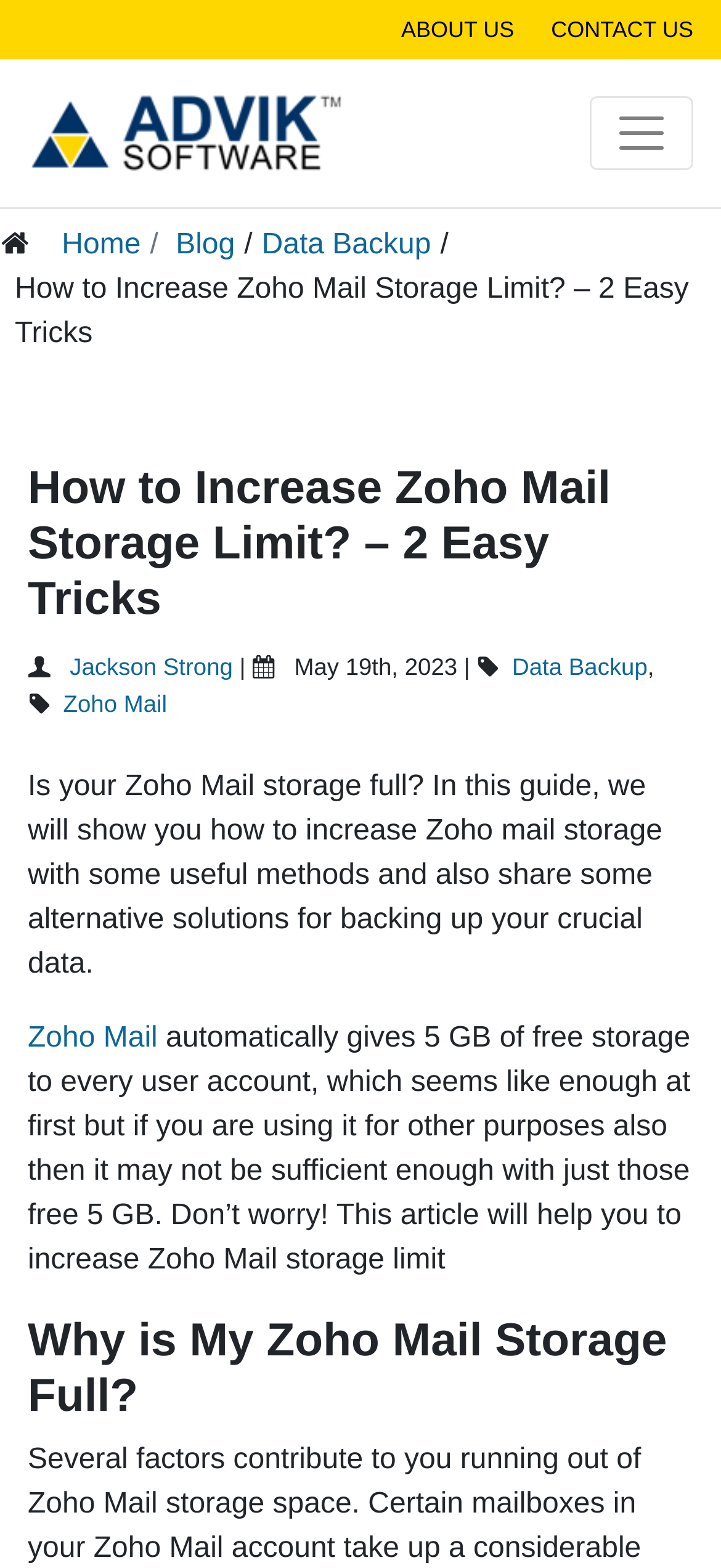Create a detailed description of the webpage's content and layout.

The webpage is about increasing Zoho Mail storage limit, with a focus on providing helpful tips and tricks. At the top, there are three links: "ABOUT US" and "CONTACT US" on the right side, and "advik software logo" on the left side, accompanied by an image of the logo. Below these links, there is a button labeled "Toggle navigation".

The main content of the webpage starts with a heading that repeats the title "How to Increase Zoho Mail Storage Limit? – 2 Easy Tricks". Below this heading, there is a link to the author's name, "Jackson Strong", followed by the date "May 19th, 2023". On the same line, there is a link to "Data Backup" on the right side.

The main article begins with a paragraph of text that explains the issue of Zoho Mail storage being full and introduces the purpose of the guide. Below this paragraph, there is a link to "Zoho Mail", and then another paragraph of text that provides more information about the storage limit and the need to increase it.

Further down the page, there is a heading "Why is My Zoho Mail Storage Full?" which likely introduces a section that discusses the reasons behind the storage limit issue.